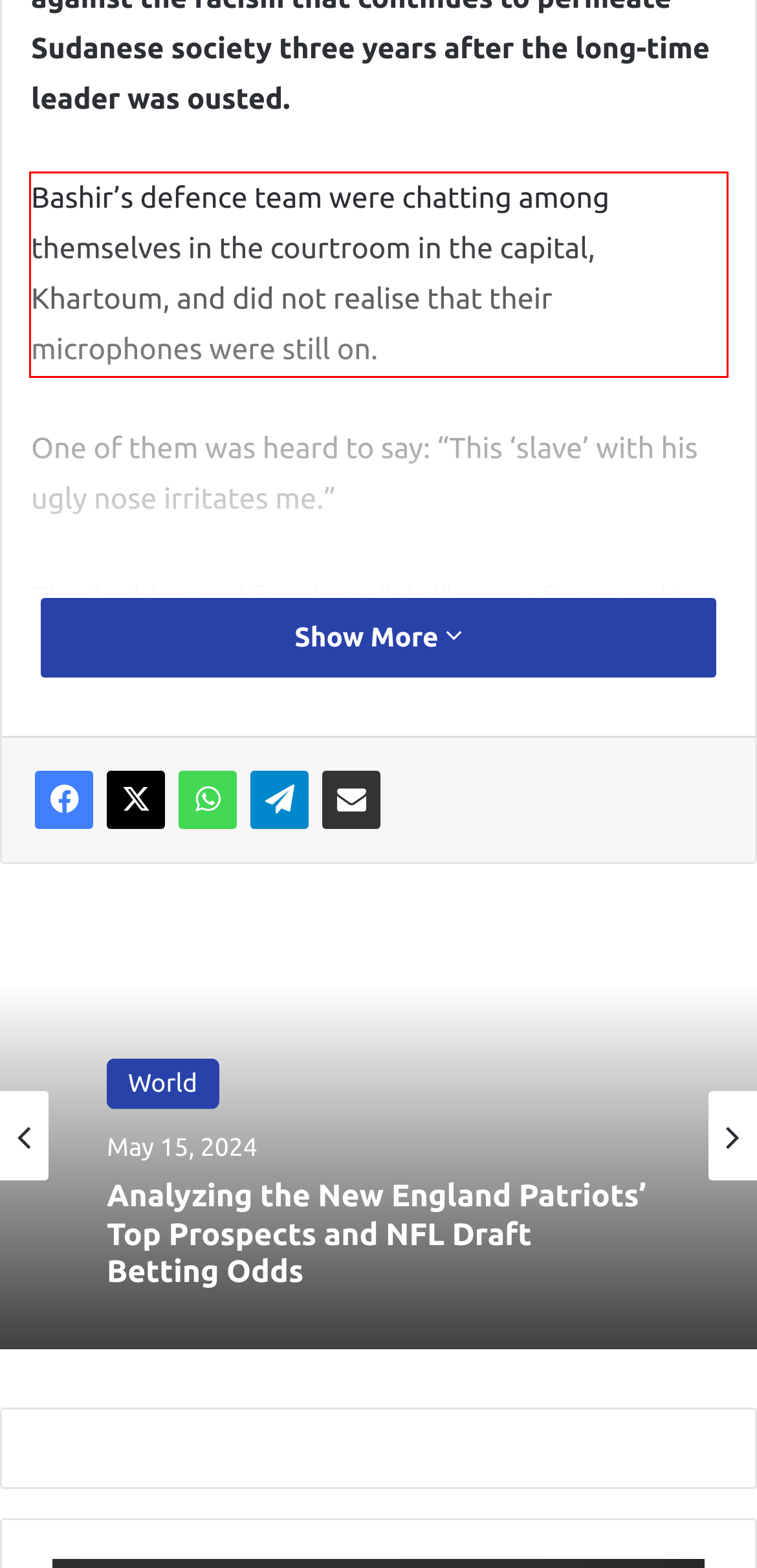Examine the webpage screenshot and use OCR to obtain the text inside the red bounding box.

Bashir’s defence team were chatting among themselves in the courtroom in the capital, Khartoum, and did not realise that their microphones were still on.